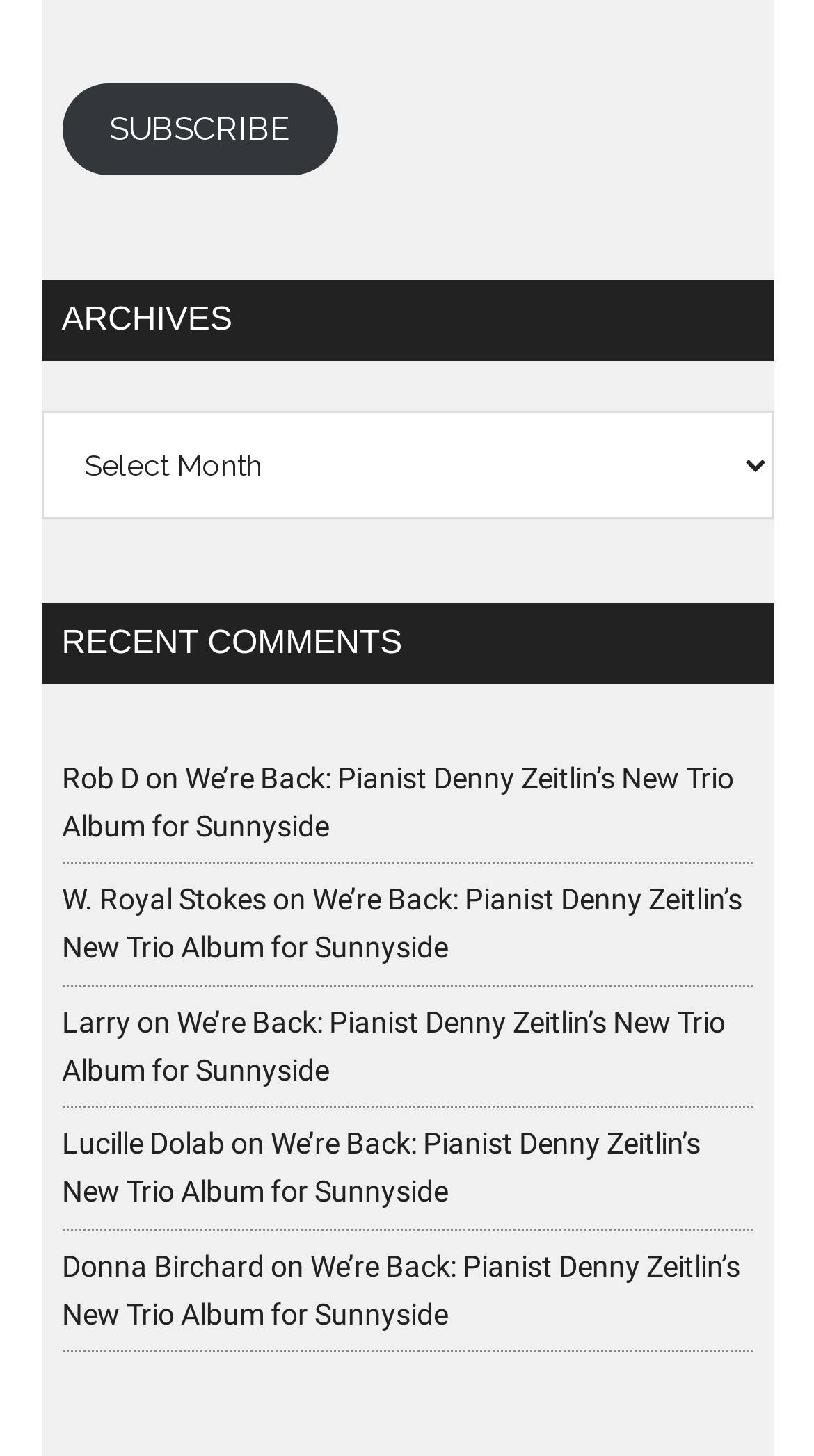How many recent comments are listed on the webpage?
Respond to the question with a single word or phrase according to the image.

5